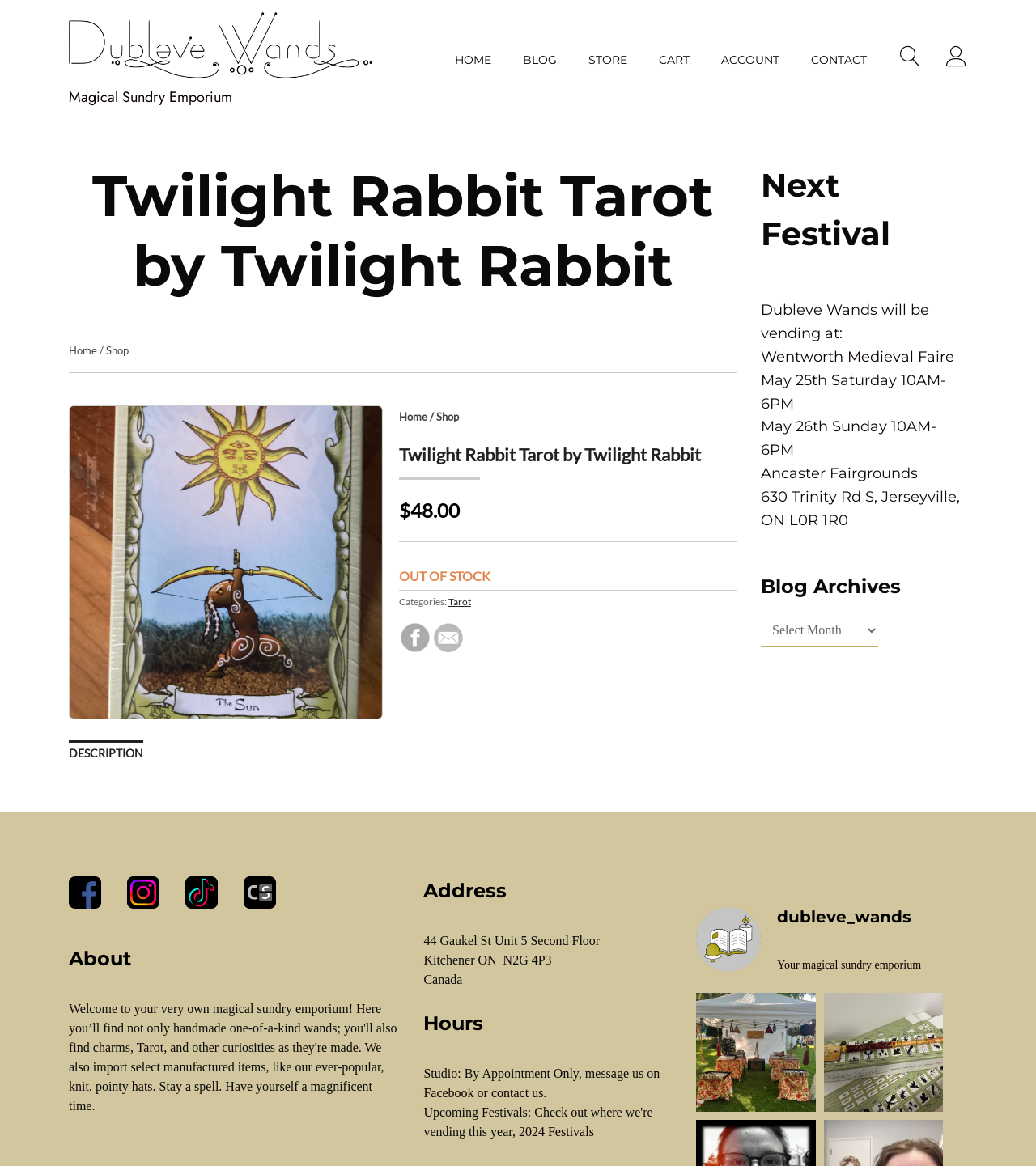Please identify the bounding box coordinates of the clickable region that I should interact with to perform the following instruction: "Read the 'DESCRIPTION' text". The coordinates should be expressed as four float numbers between 0 and 1, i.e., [left, top, right, bottom].

[0.066, 0.64, 0.138, 0.652]